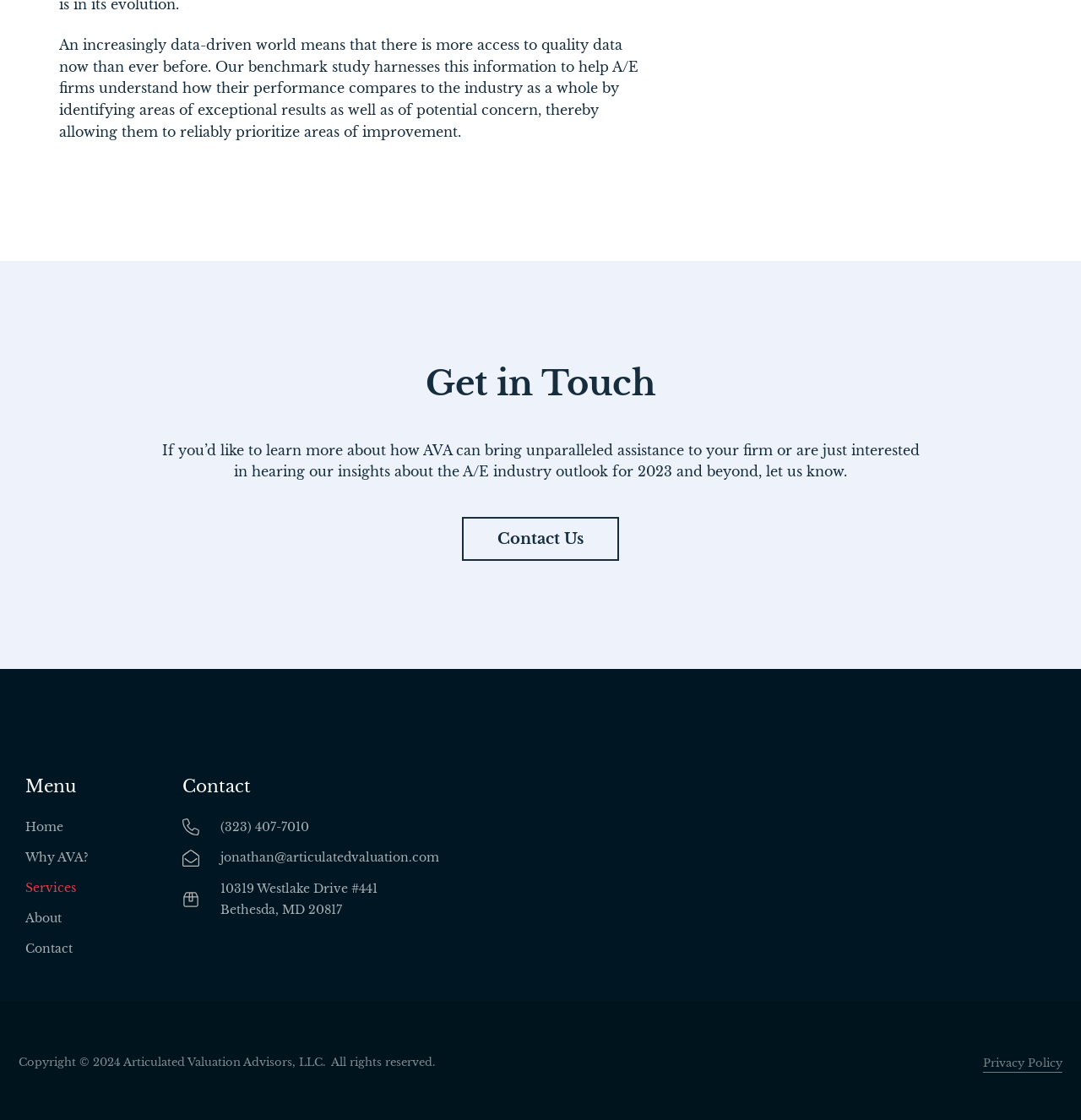Please specify the bounding box coordinates of the region to click in order to perform the following instruction: "call 740.358.0327".

None